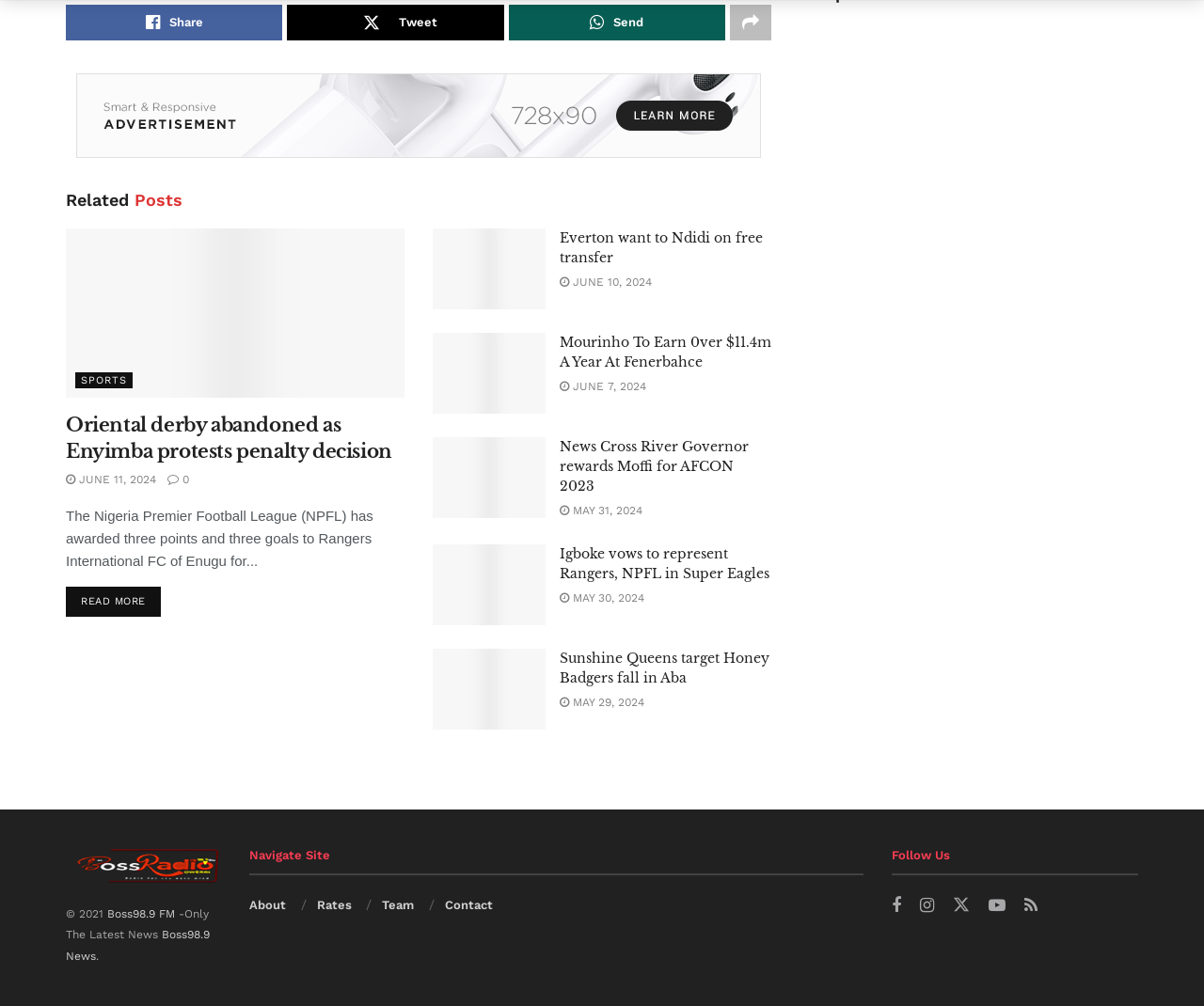Please identify the bounding box coordinates of the element that needs to be clicked to perform the following instruction: "Check the latest news".

[0.055, 0.842, 0.184, 0.879]